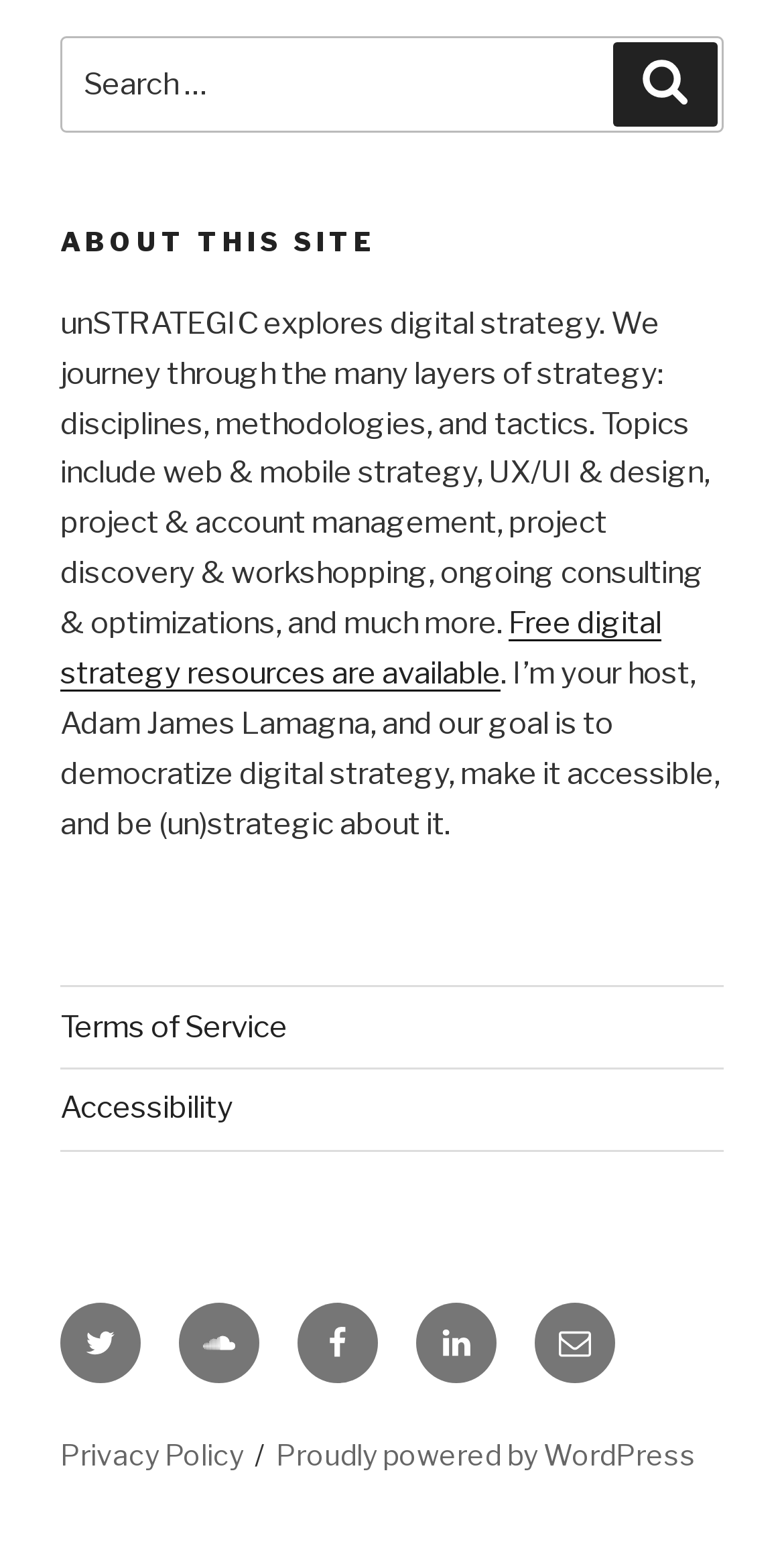Kindly provide the bounding box coordinates of the section you need to click on to fulfill the given instruction: "check the 'RELATED ARTICLES' section".

None